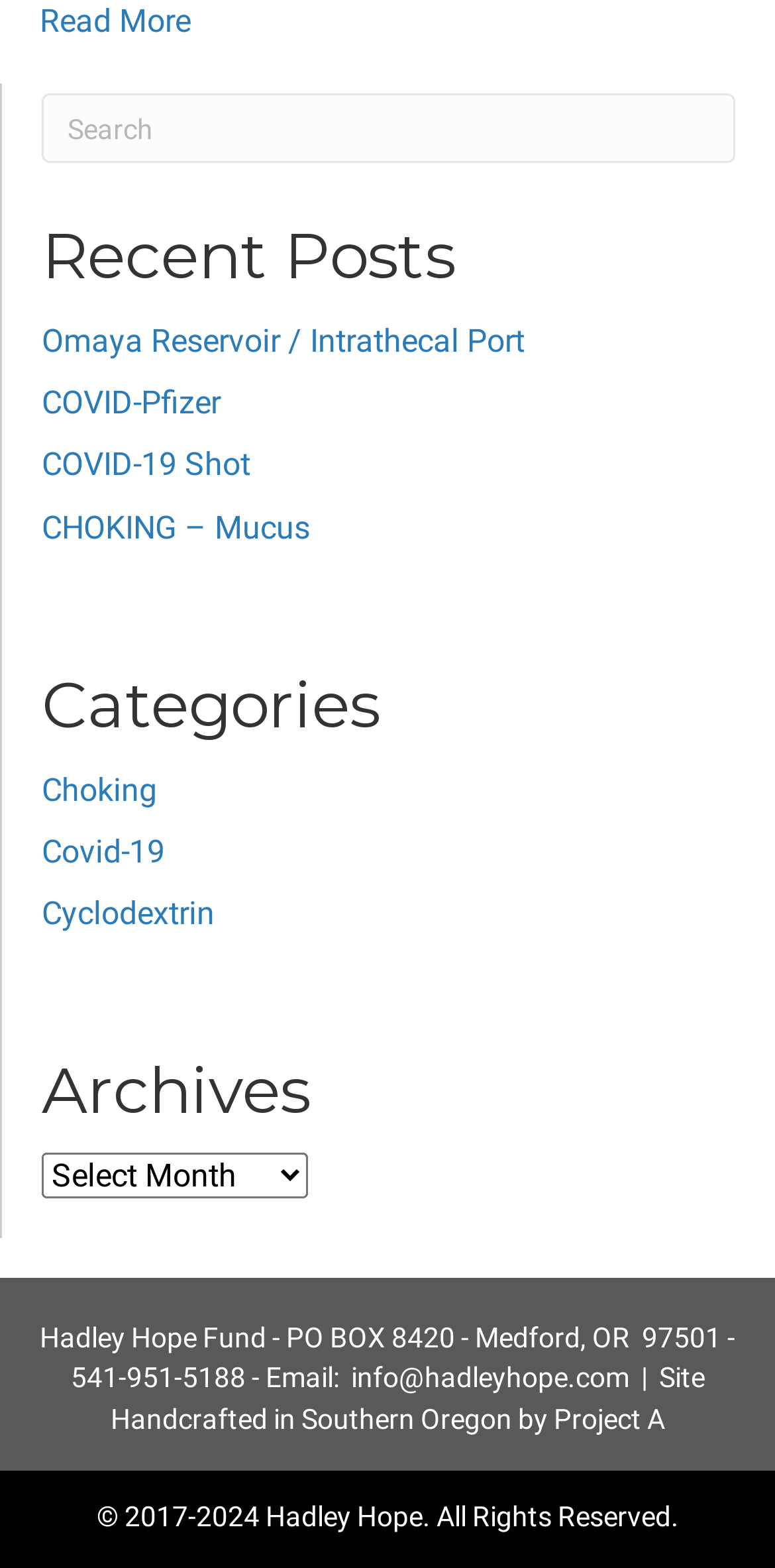Locate the bounding box of the UI element with the following description: "Omaya Reservoir / Intrathecal Port".

[0.054, 0.205, 0.677, 0.229]